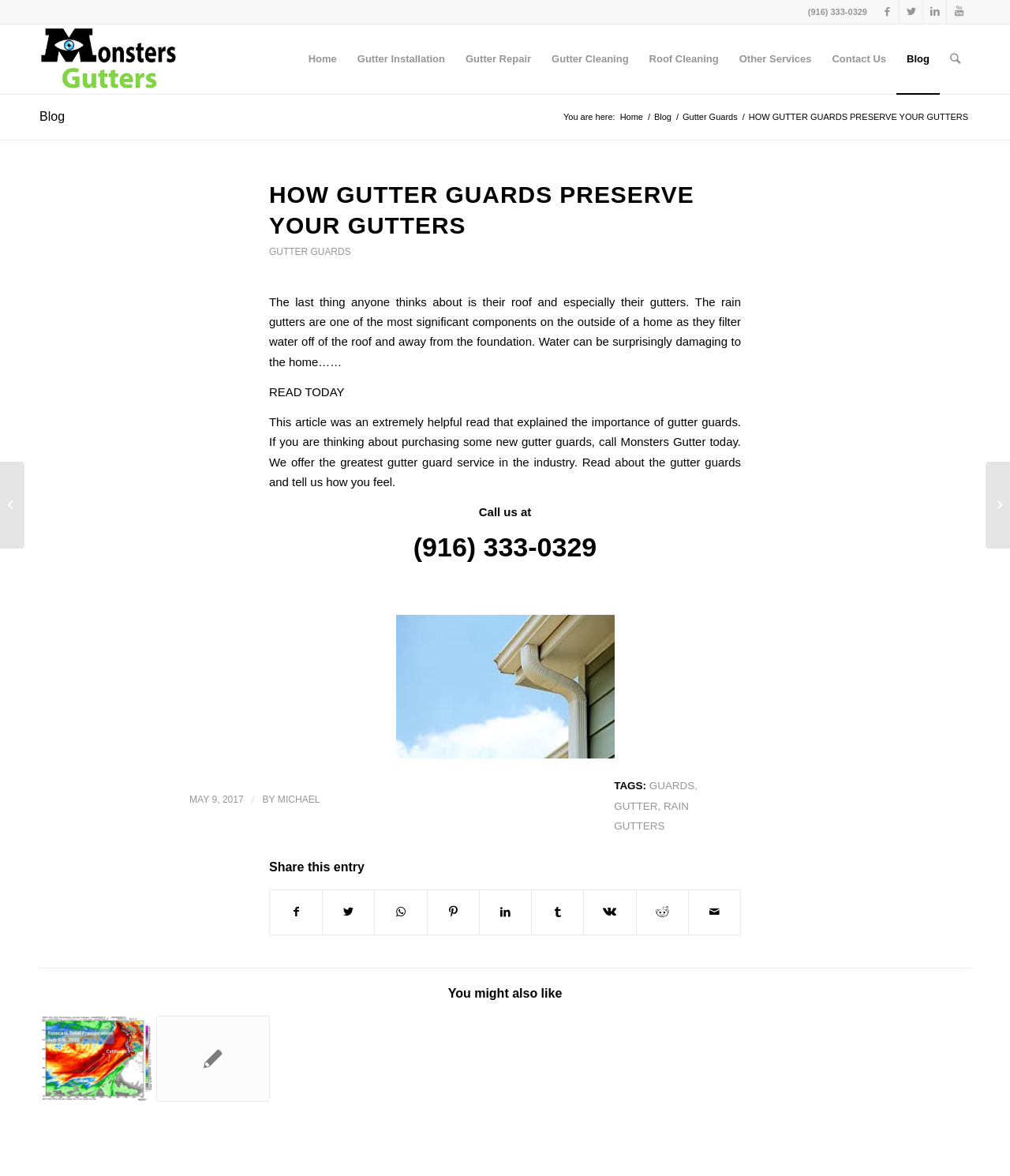What is the date of the article?
Respond to the question with a well-detailed and thorough answer.

I found the date of the article by looking at the time element with the text 'MAY 9, 2017' which is located at the bottom of the article.